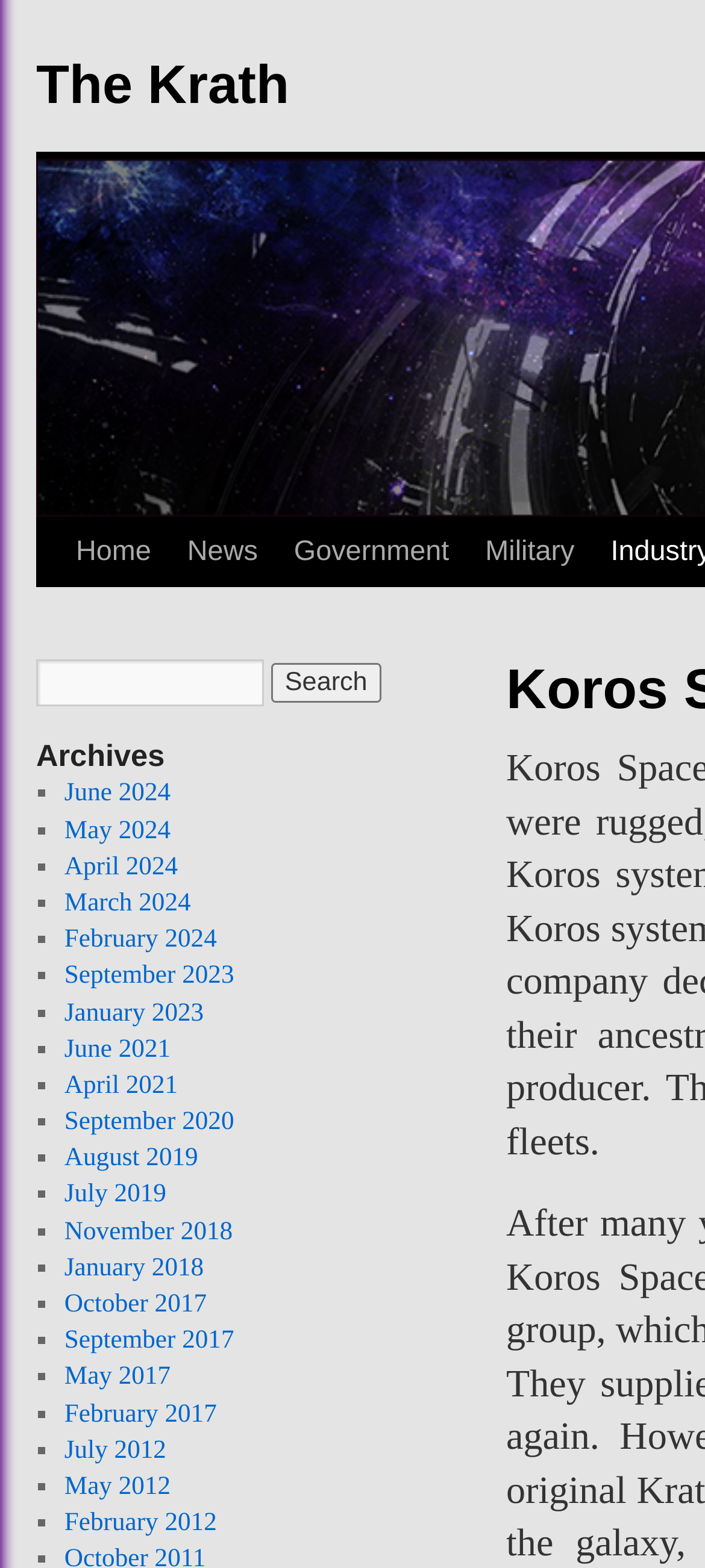Provide a single word or phrase to answer the given question: 
What is the position of the 'Government' link?

Third from the left